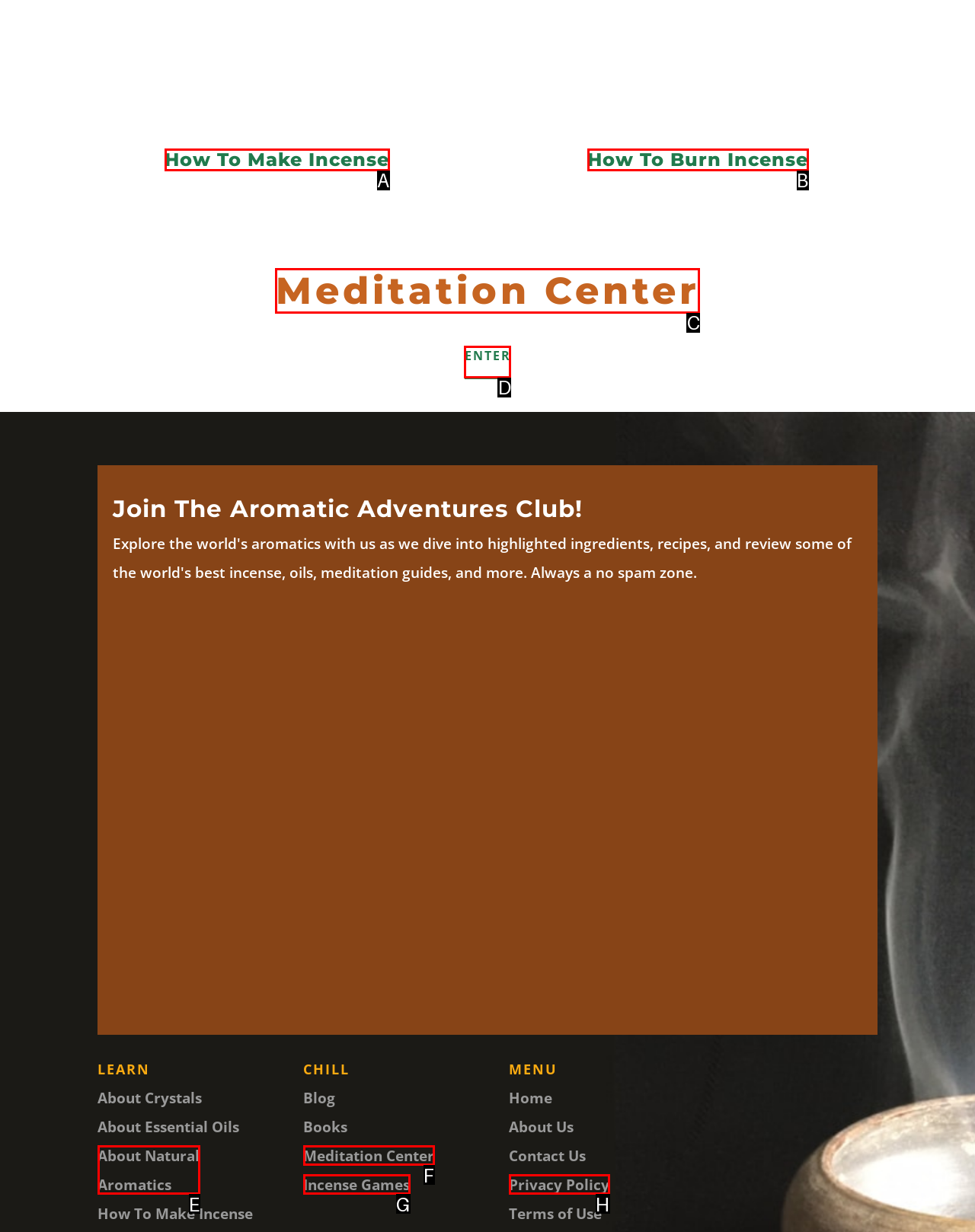Identify the UI element that corresponds to this description: About Natural Aromatics
Respond with the letter of the correct option.

E